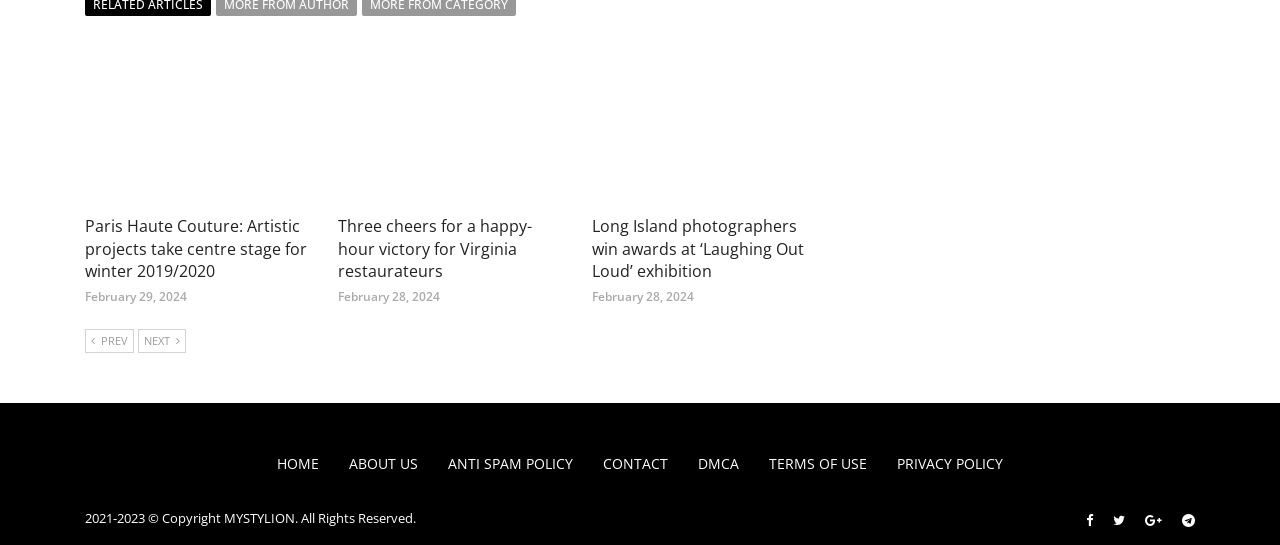Please identify the bounding box coordinates of the clickable area that will fulfill the following instruction: "Go to previous page". The coordinates should be in the format of four float numbers between 0 and 1, i.e., [left, top, right, bottom].

[0.066, 0.603, 0.105, 0.647]